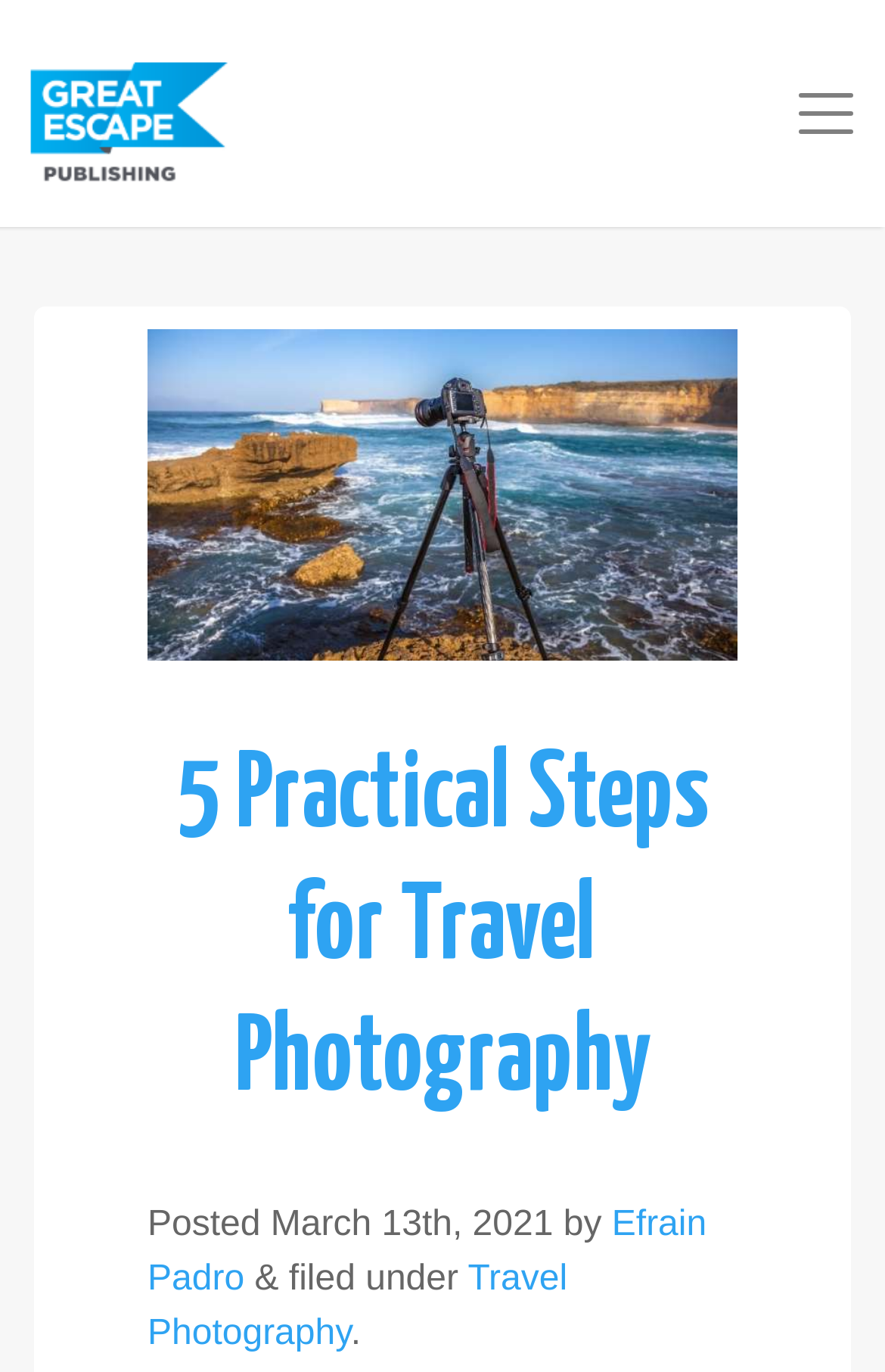Please provide a comprehensive answer to the question below using the information from the image: What is the date of the post?

I found the date of the post by looking at the time element, which is located below the header and contains the text 'March 13th, 2021'.